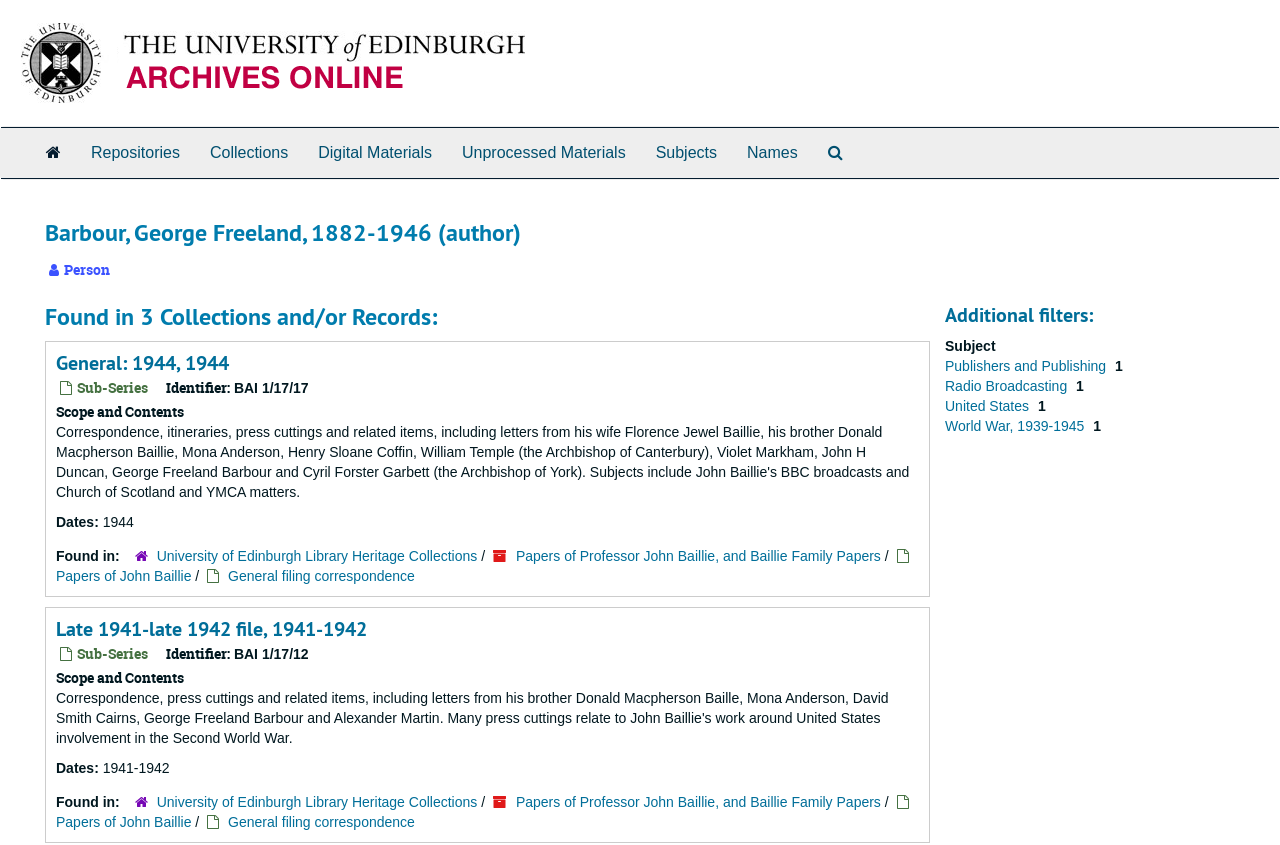What is the subject of the first collection?
Answer the question with just one word or phrase using the image.

Publishers and Publishing